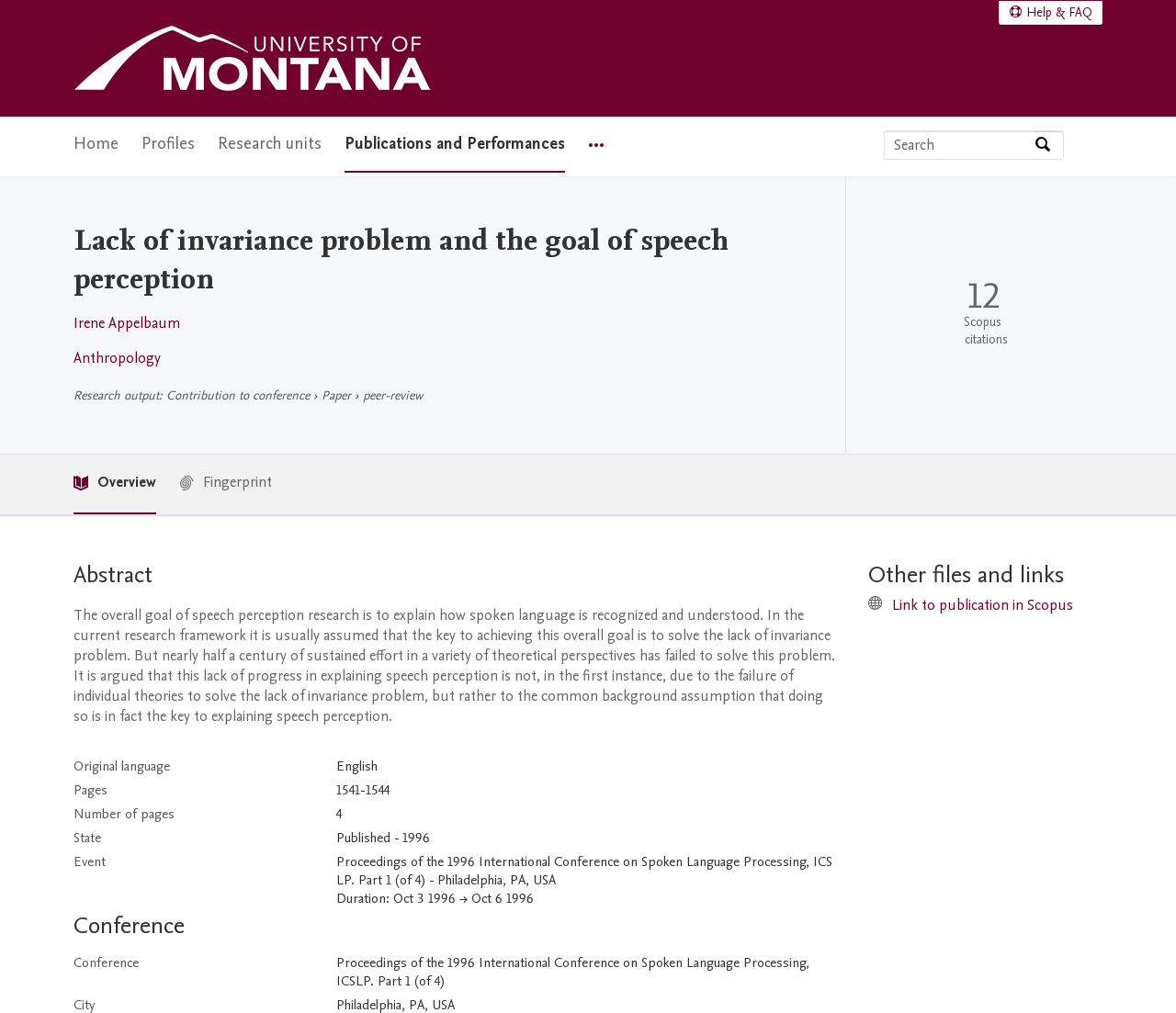What is the goal of speech perception research?
Please give a detailed answer to the question using the information shown in the image.

I determined the answer by reading the abstract of the publication, which states that the overall goal of speech perception research is to explain how spoken language is recognized and understood.